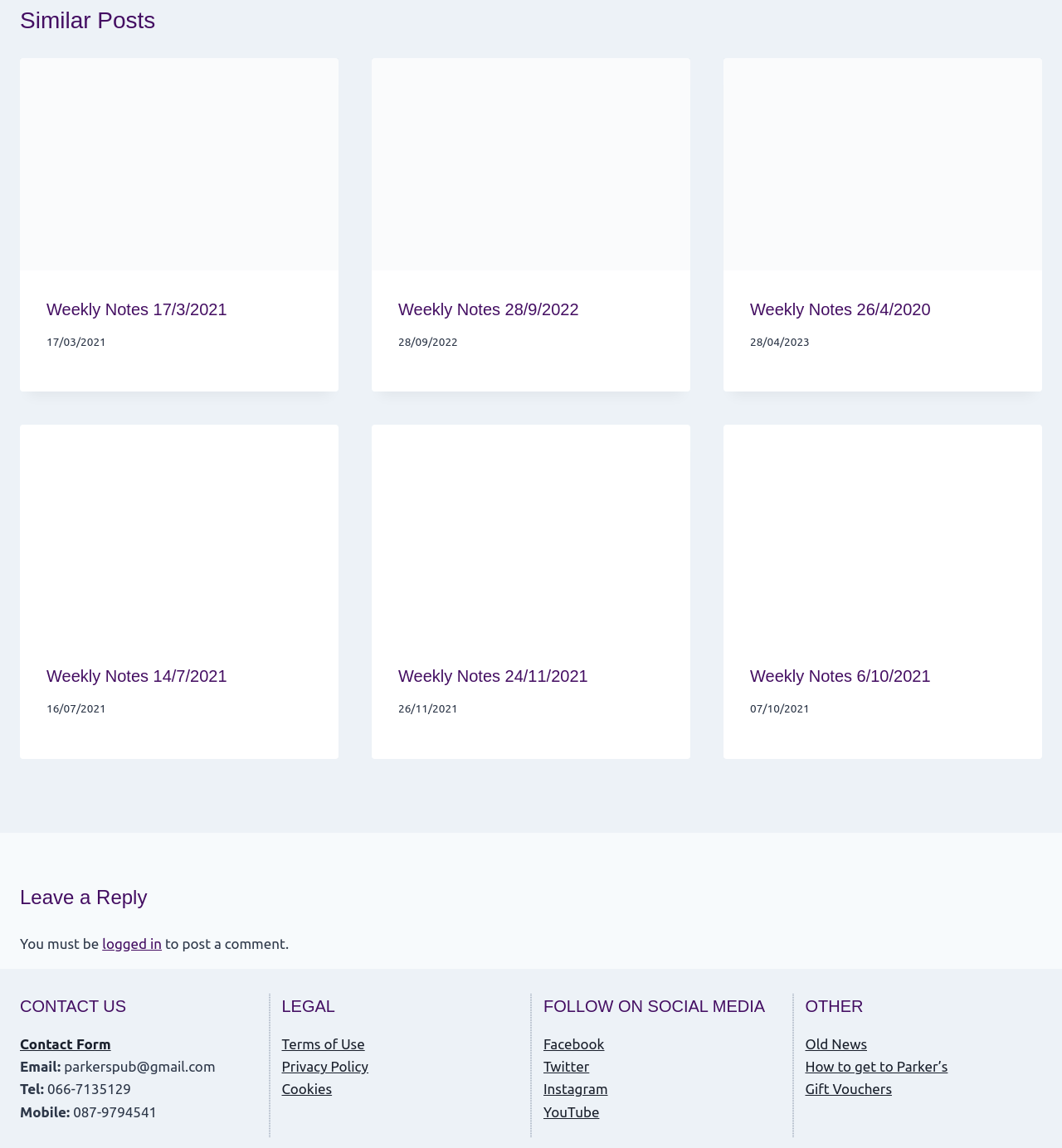What is the contact email address?
Provide a short answer using one word or a brief phrase based on the image.

parkerspub@gmail.com